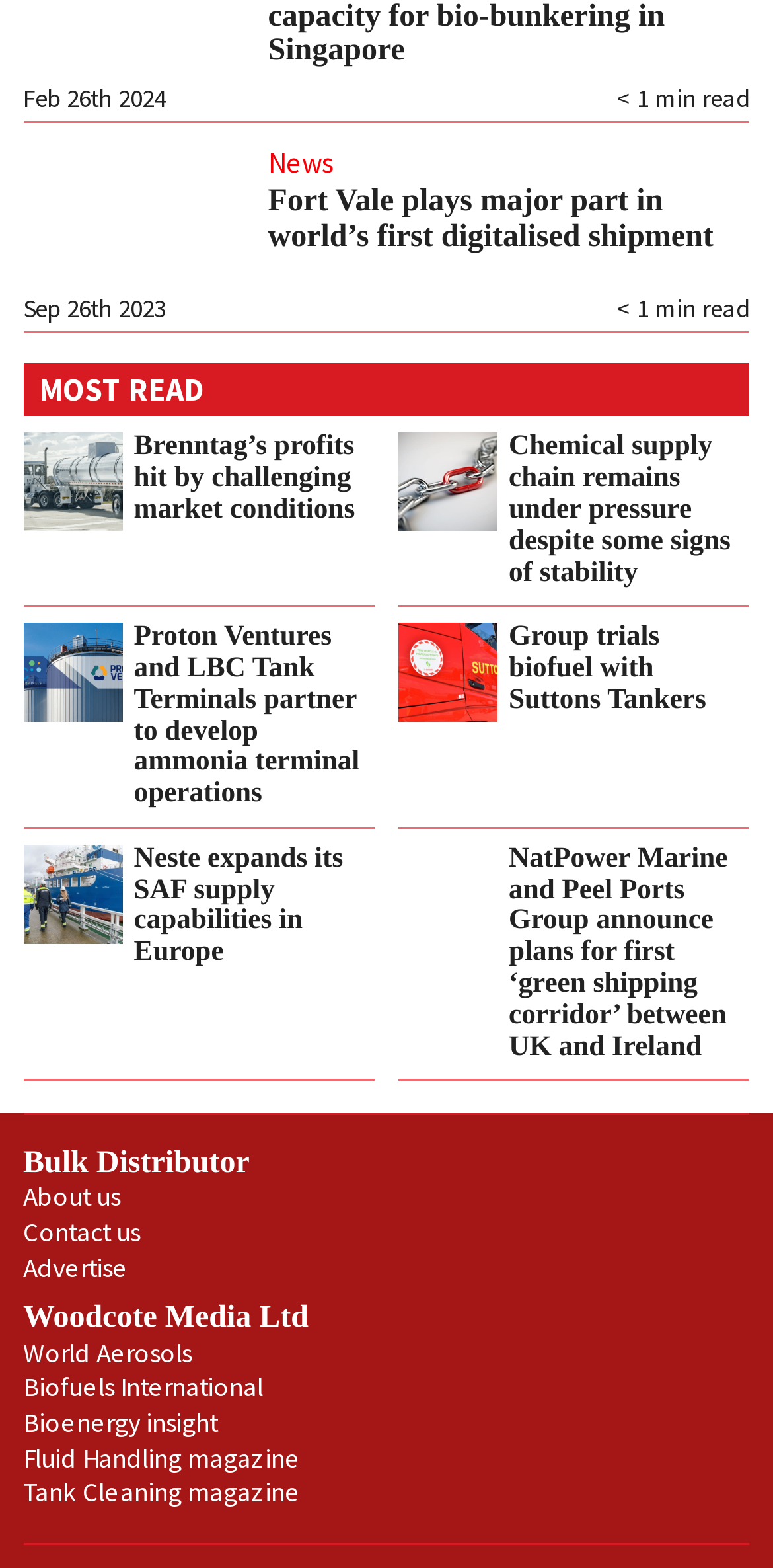Consider the image and give a detailed and elaborate answer to the question: 
How many minutes does it take to read the news article with the heading 'Fort Vale plays major part in world’s first digitalised shipment'?

I found the time it takes to read the news article by looking at the StaticText element with the text '< 1' which is a sibling of the heading element with the text 'Fort Vale plays major part in world’s first digitalised shipment'.